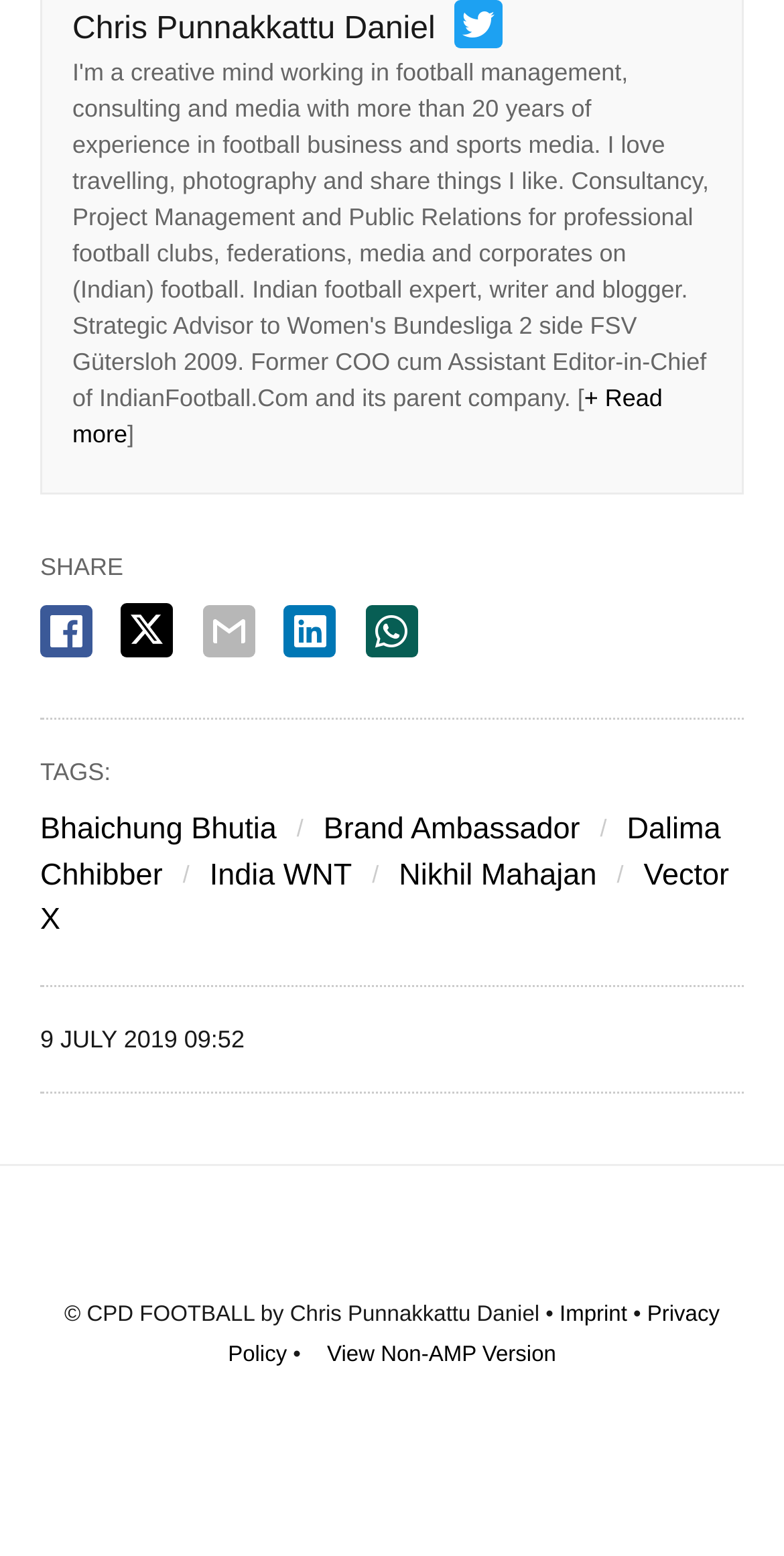What is the name of the brand ambassador mentioned?
Give a detailed and exhaustive answer to the question.

The name 'Bhaichung Bhutia' is mentioned in the webpage as a brand ambassador, which is likely a famous Indian football player.